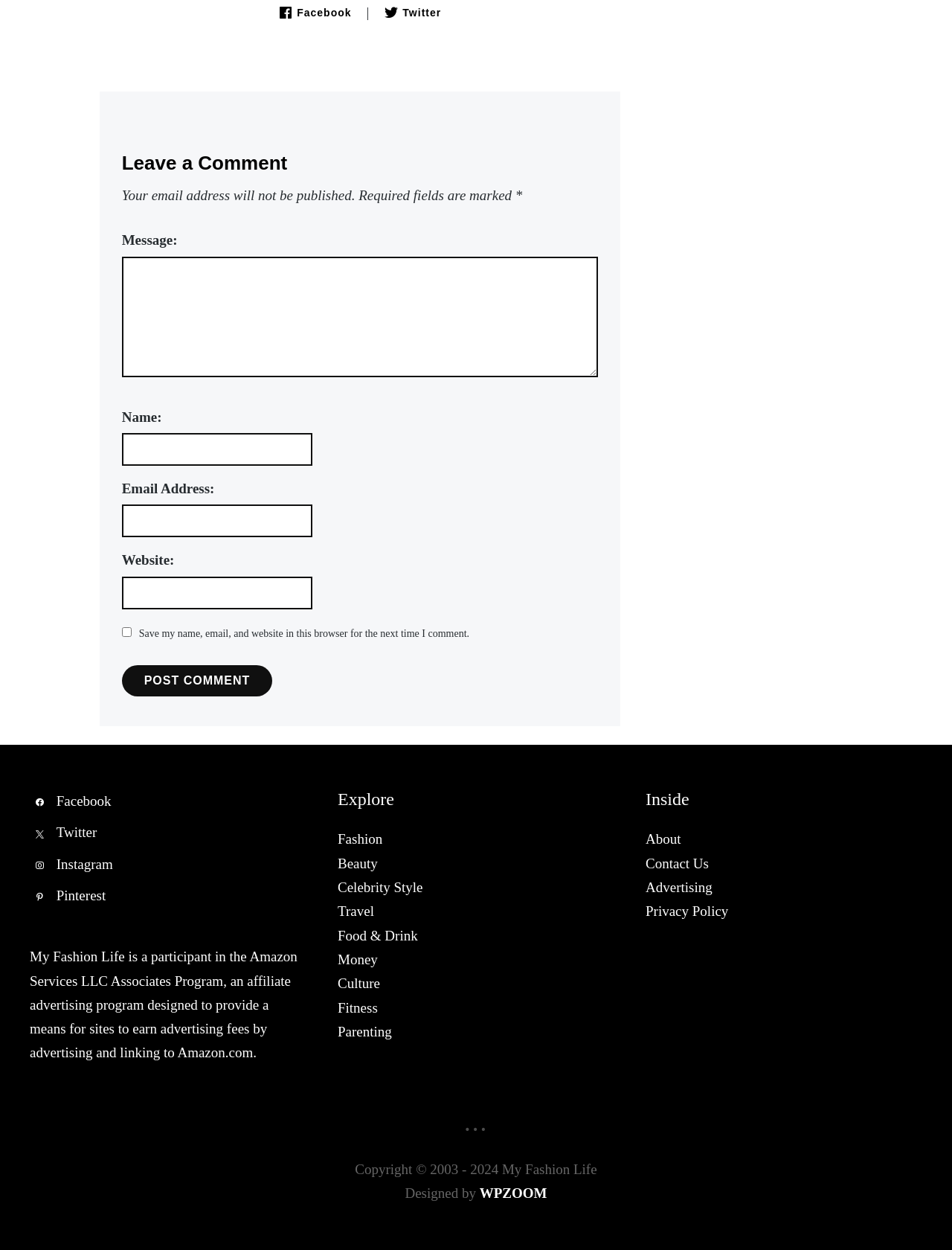Identify the bounding box coordinates of the region that should be clicked to execute the following instruction: "Leave a comment".

[0.128, 0.121, 0.628, 0.141]